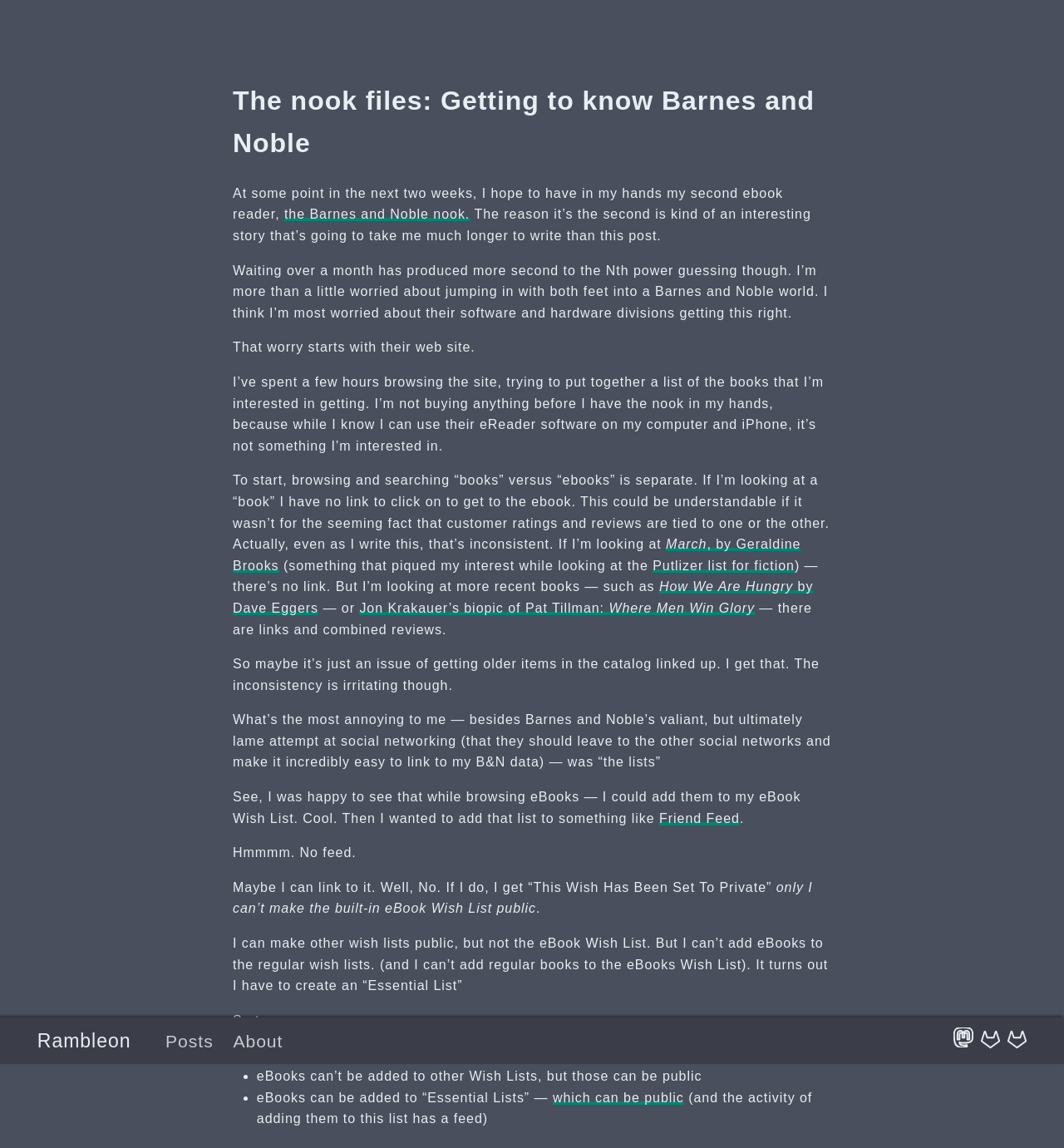Locate the bounding box coordinates of the element I should click to achieve the following instruction: "Click on the 'Rambleon' link".

[0.035, 0.897, 0.123, 0.916]